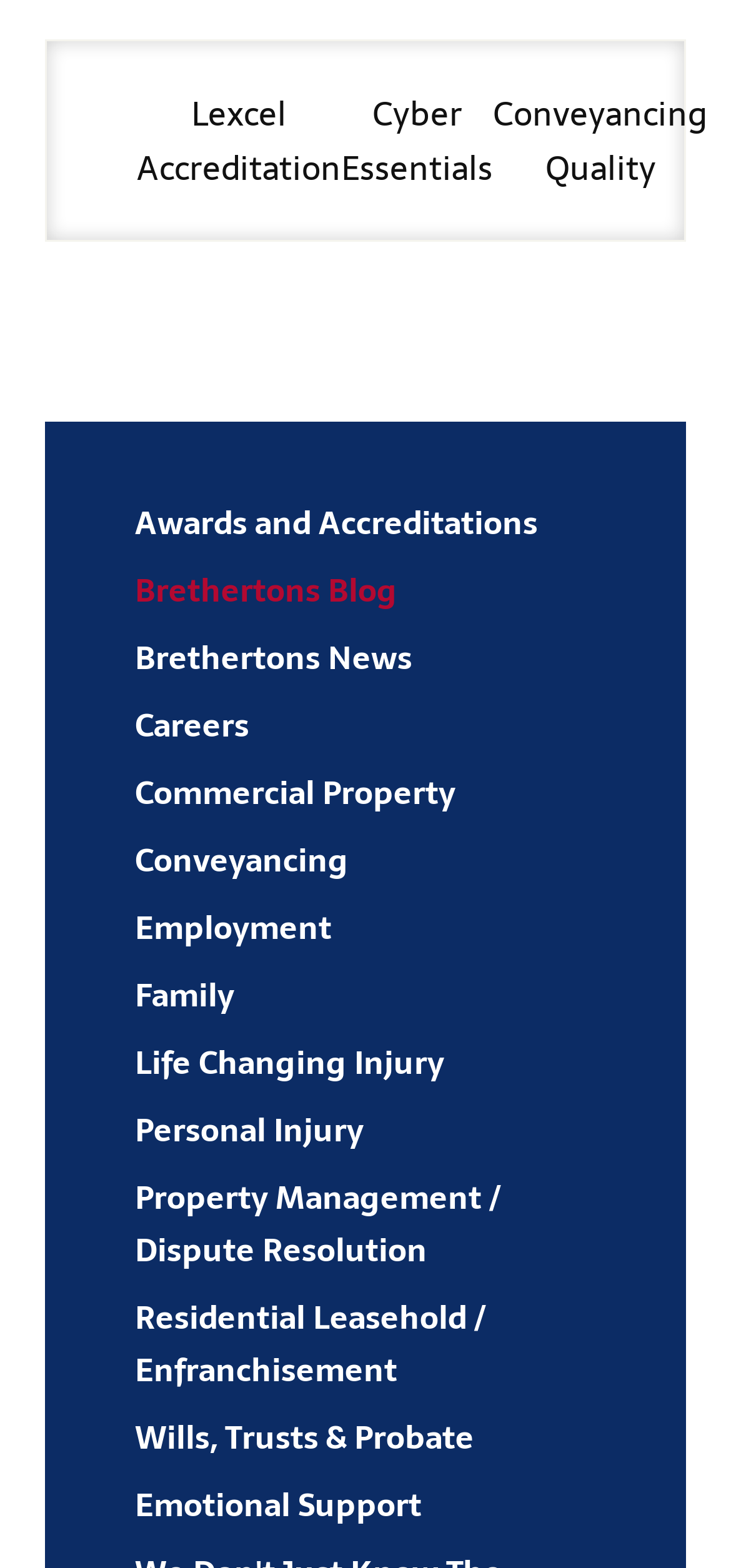Identify the bounding box coordinates for the element you need to click to achieve the following task: "Contact service@6d-chem.com". The coordinates must be four float values ranging from 0 to 1, formatted as [left, top, right, bottom].

None